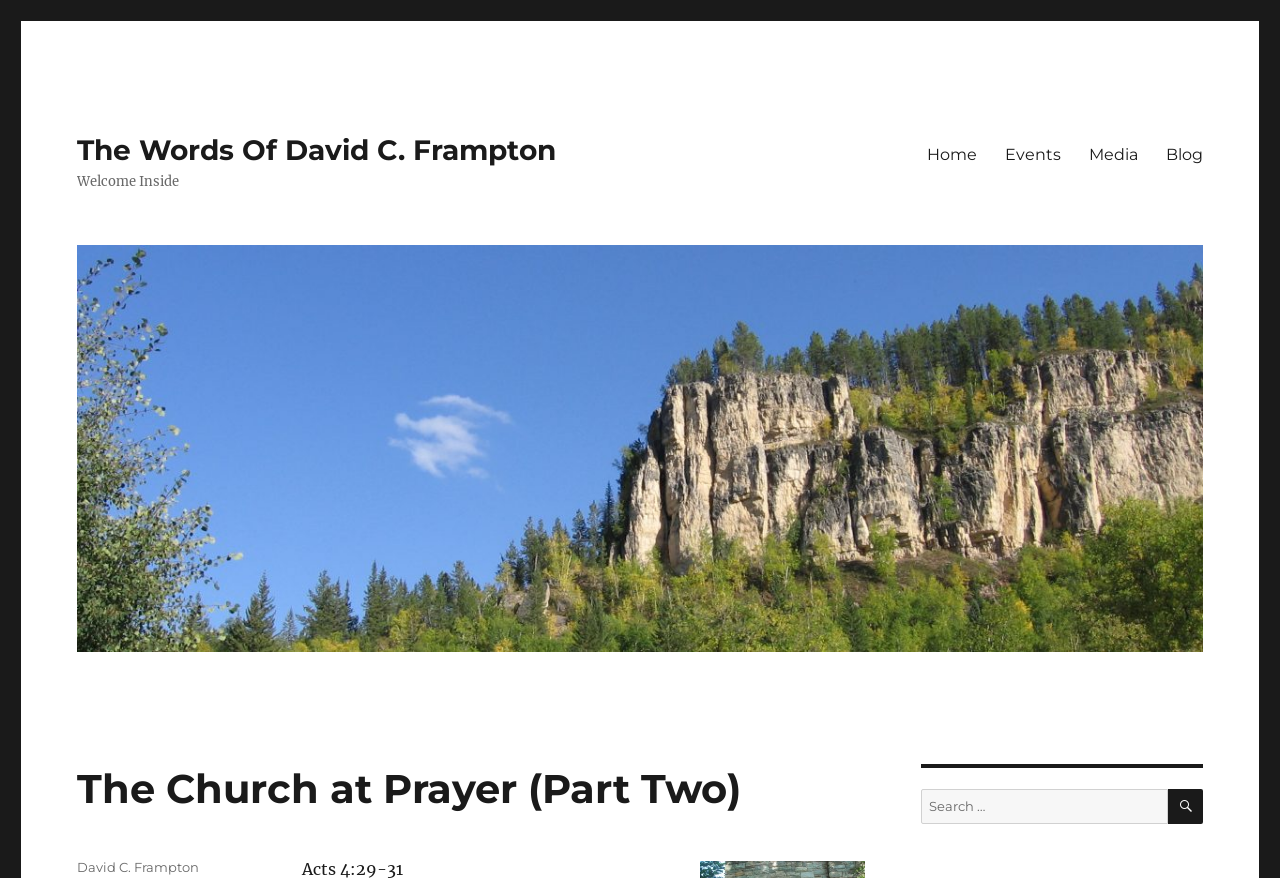Observe the image and answer the following question in detail: What is the text above the navigation menu?

I found a static text element above the navigation menu, which says 'Welcome Inside'.